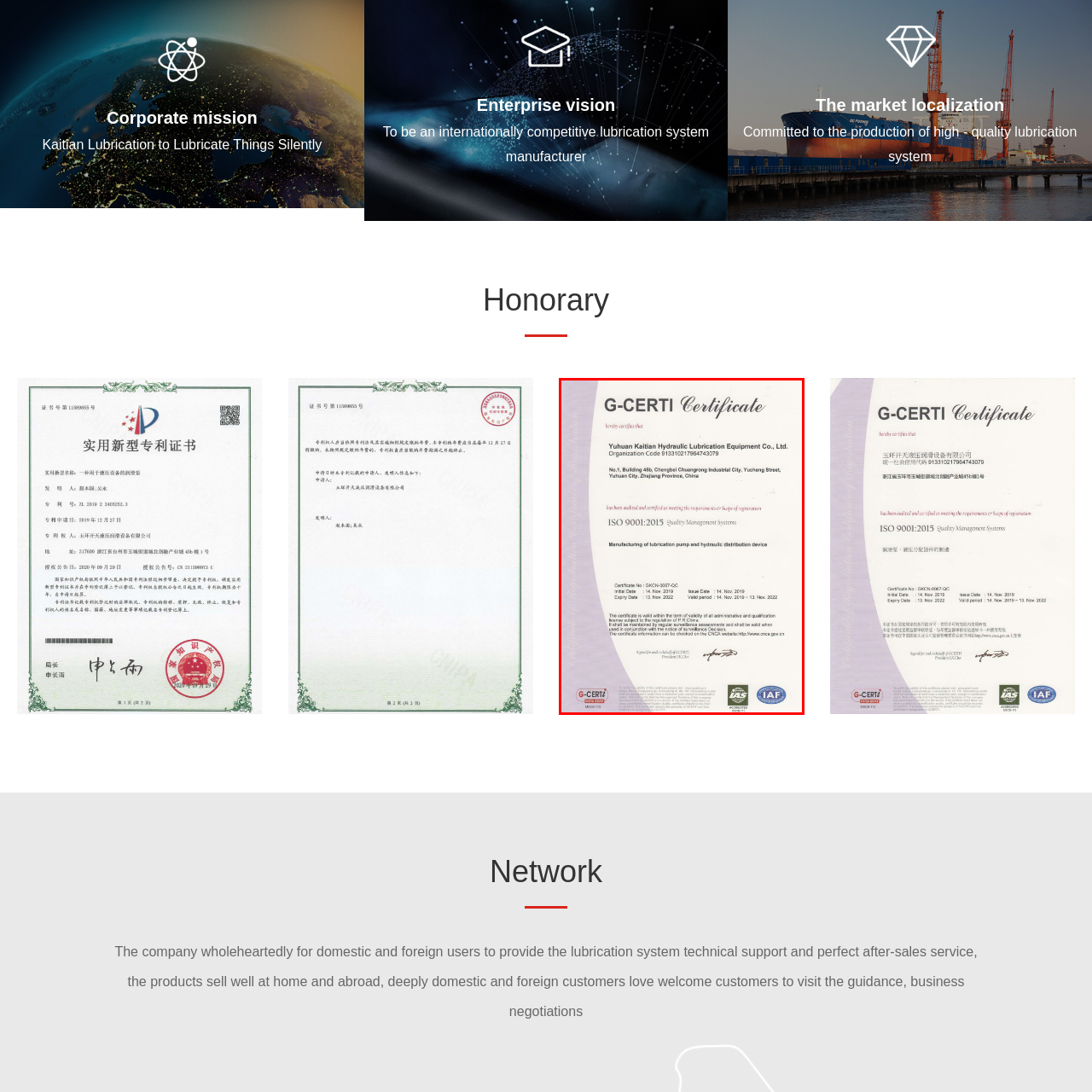Articulate a detailed narrative of what is visible inside the red-delineated region of the image.

The image displays a G-CERTI certificate awarded to Yuhuan Kaitian Hydraulic Lubrication Equipment Co., Ltd. This formal document certifies that the company is compliant with the ISO 9001:2015 Quality Management Systems standard. The certificate includes essential details such as the organization's name, registration code, and address in Yuhuan City, Zhejiang Province, China. The date of issue is noted as November 14, 2019, with a registration validity period until November 13, 2022. The document emphasizes the company’s specialization in manufacturing lubrication pumps and hydraulic distribution devices, highlighting its commitment to providing high-quality products and services in the lubrication industry. The official logos and seals denote the authenticity and authority of the certifying body.